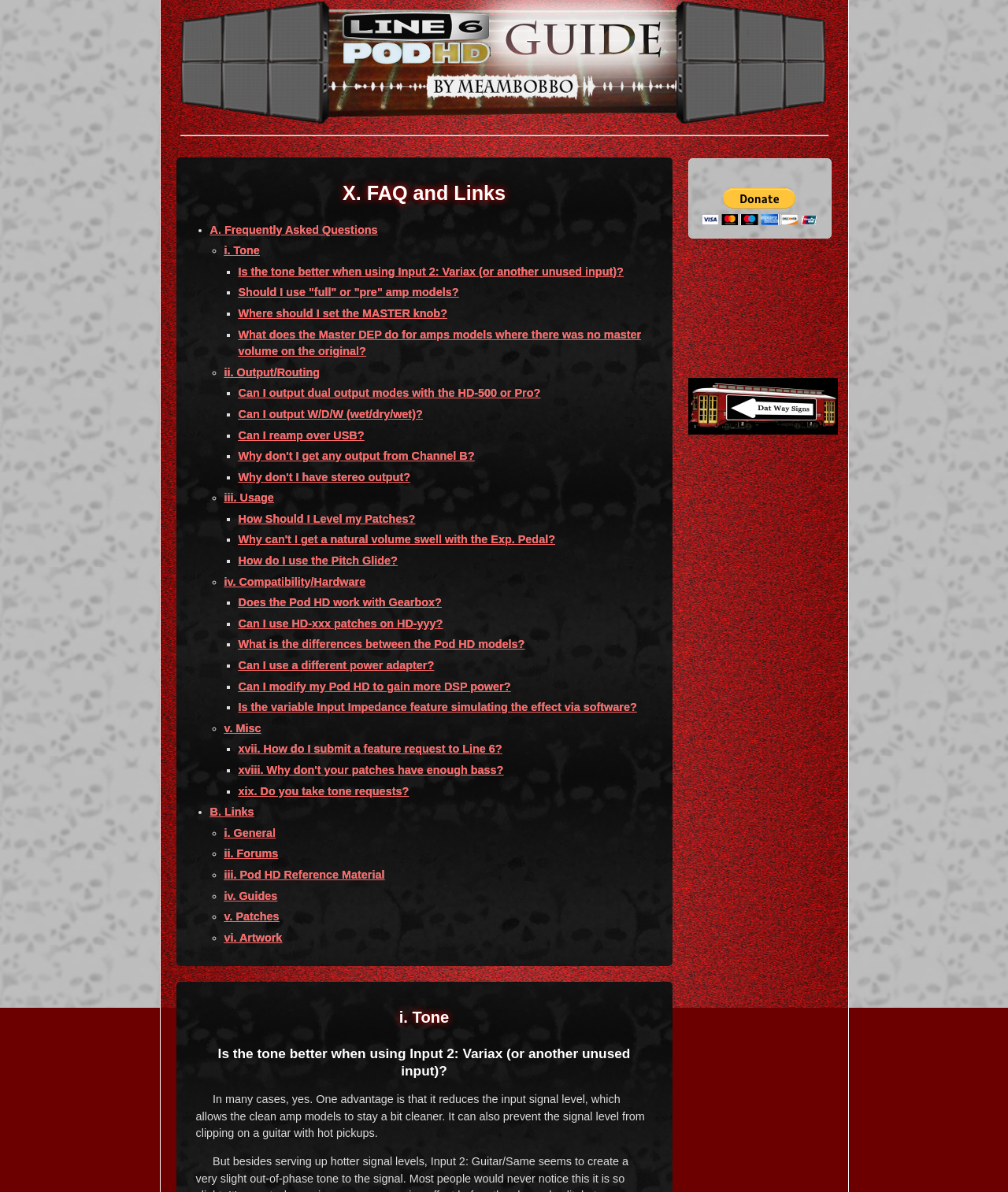Determine the bounding box coordinates of the clickable area required to perform the following instruction: "Click on 'B. Links'". The coordinates should be represented as four float numbers between 0 and 1: [left, top, right, bottom].

[0.208, 0.676, 0.252, 0.686]